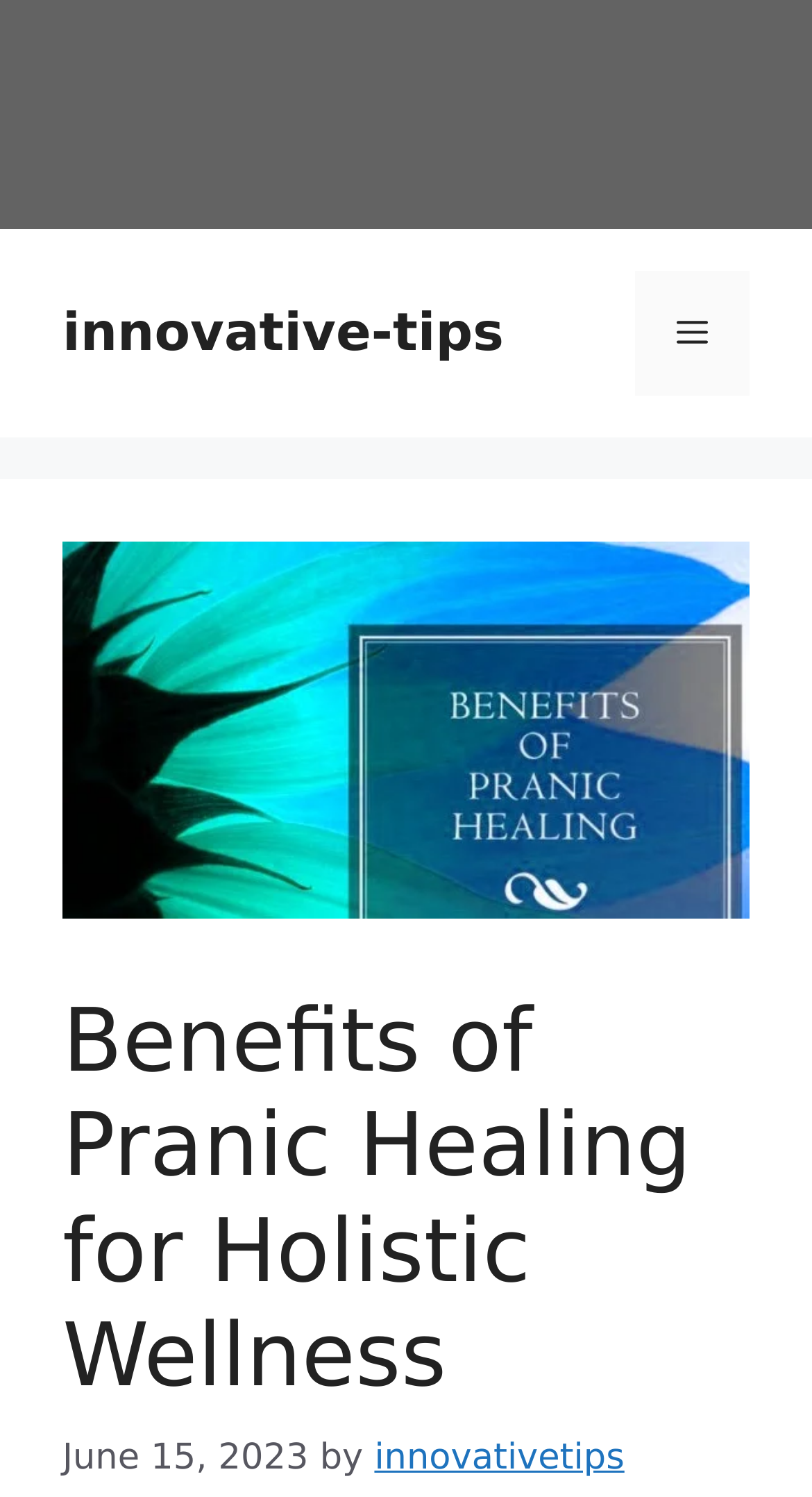What is the name of the website?
Based on the content of the image, thoroughly explain and answer the question.

I found the name of the website by looking at the banner element at the top of the webpage, which contains the text 'Site'. This element is likely to be the website's logo or title.